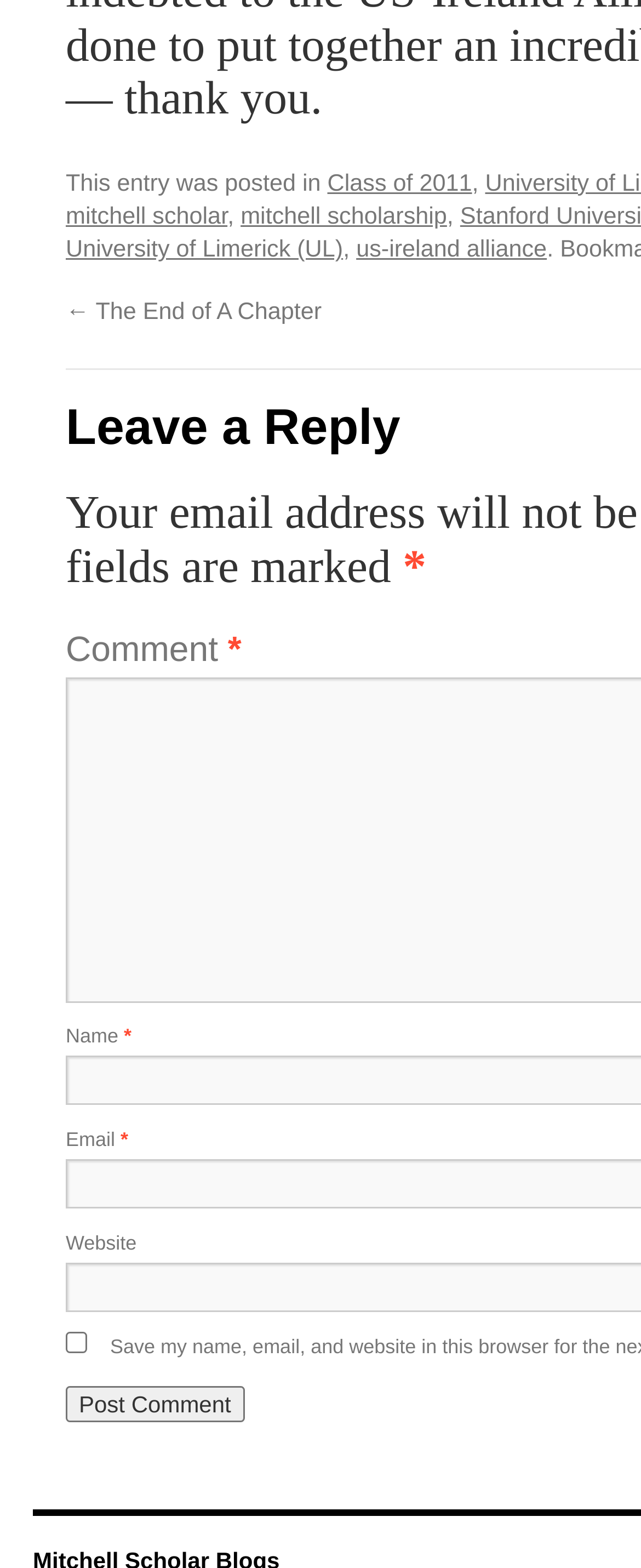What is the purpose of the checkbox?
Using the image, provide a detailed and thorough answer to the question.

The checkbox is located below the comment form and is labeled 'Save my name, email, and website in this browser for the next time I comment.' This suggests that the purpose of the checkbox is to save the commenter's information for future comments.